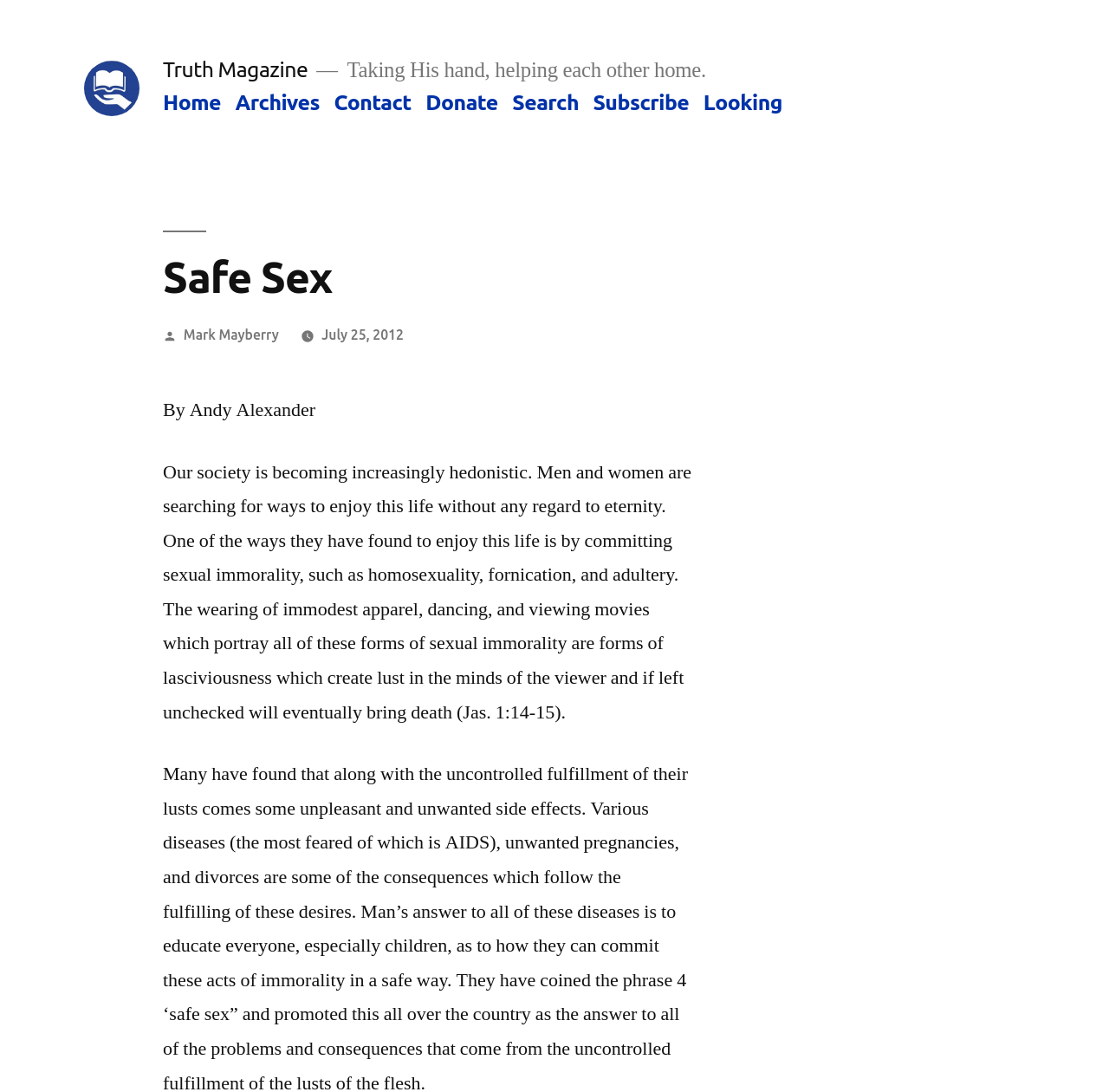Bounding box coordinates are given in the format (top-left x, top-left y, bottom-right x, bottom-right y). All values should be floating point numbers between 0 and 1. Provide the bounding box coordinate for the UI element described as: value="SCHEDULE YOUR FREE CLAIM REVIEW"

None